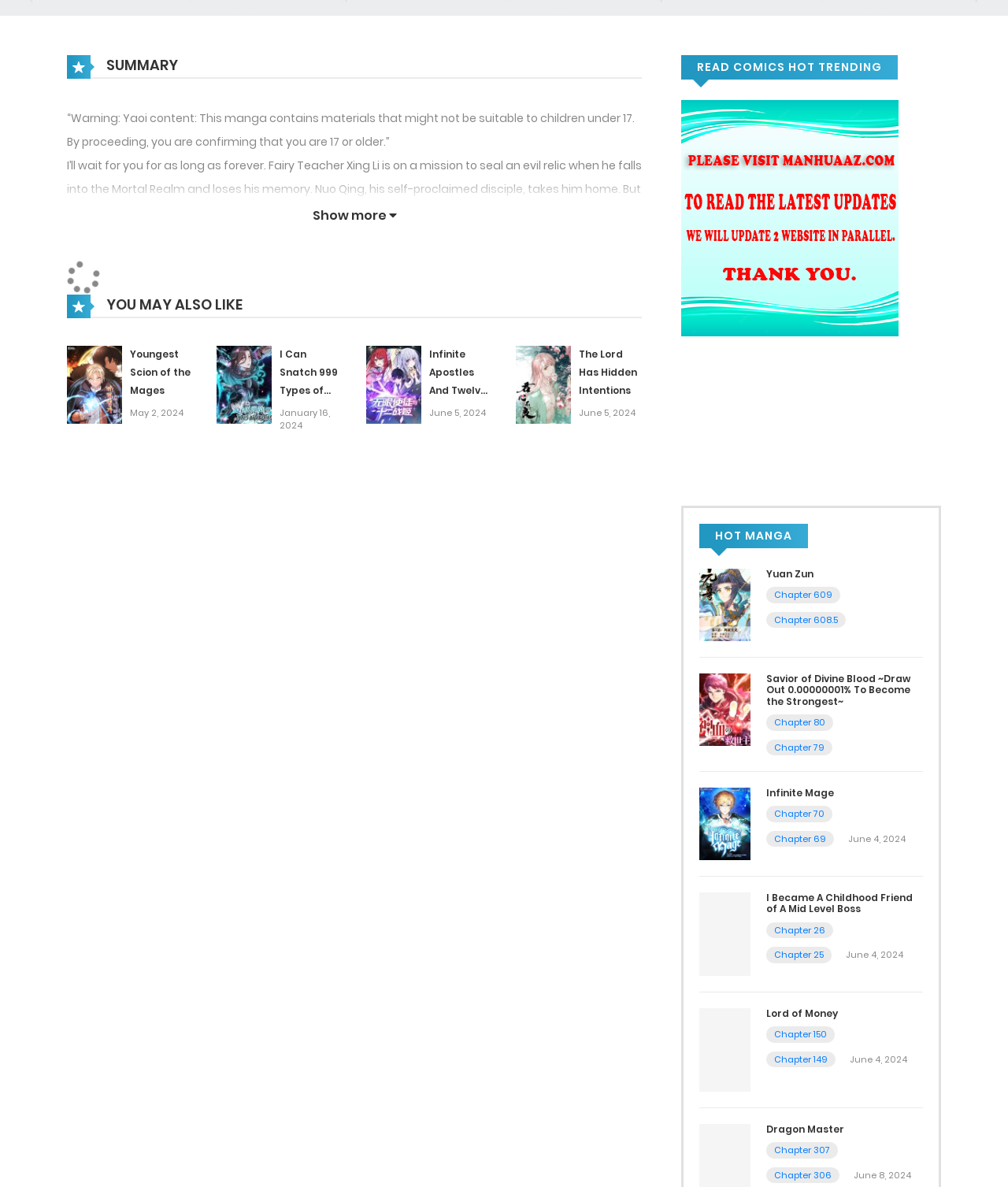Locate the bounding box coordinates of the element that should be clicked to fulfill the instruction: "Read the blog posts about Linksys Velop".

None